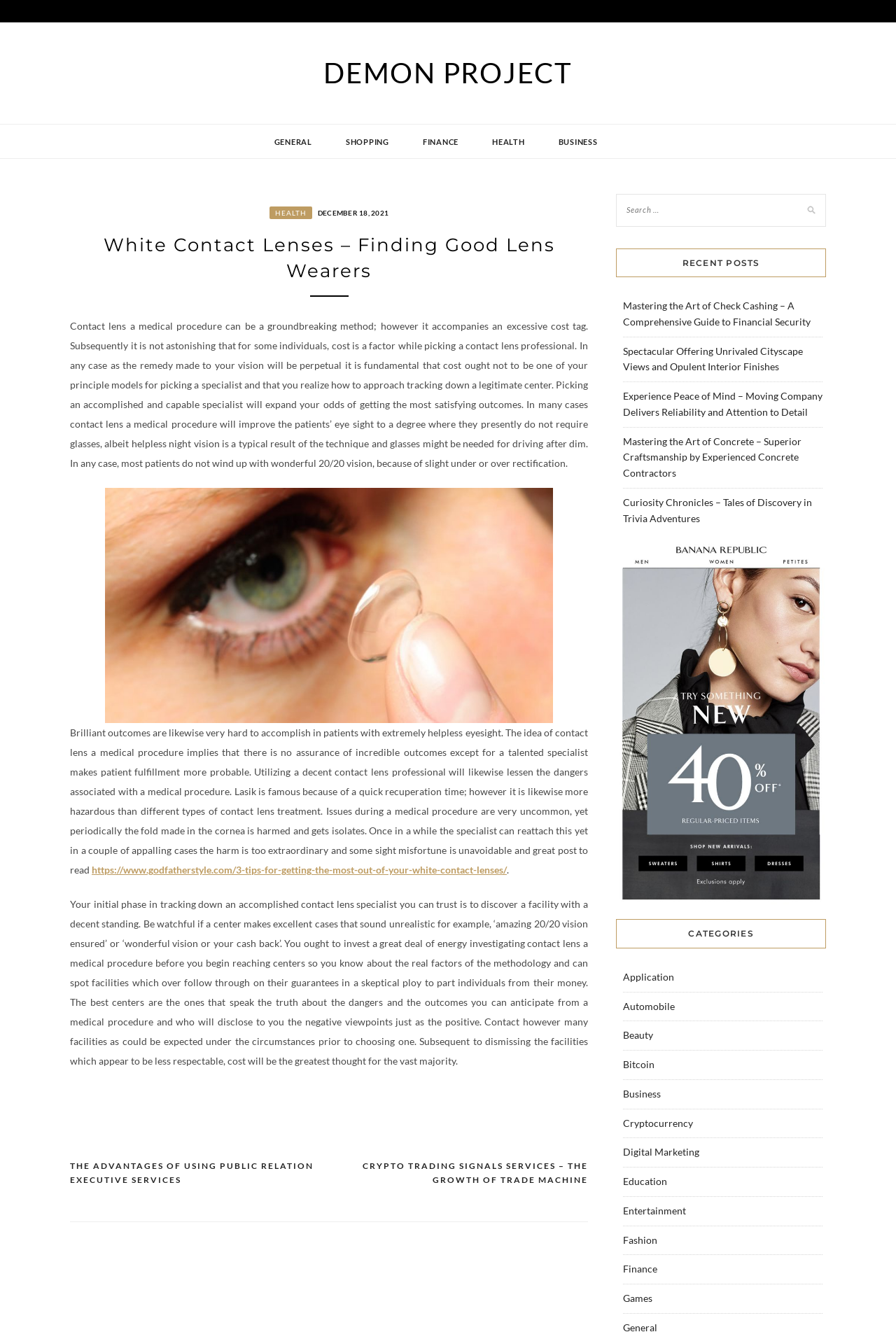Please examine the image and provide a detailed answer to the question: What categories are available on this website?

The webpage has a 'CATEGORIES' section that lists multiple categories, including Application, Automobile, Beauty, Bitcoin, Business, and many others, suggesting that the website covers a wide range of topics.